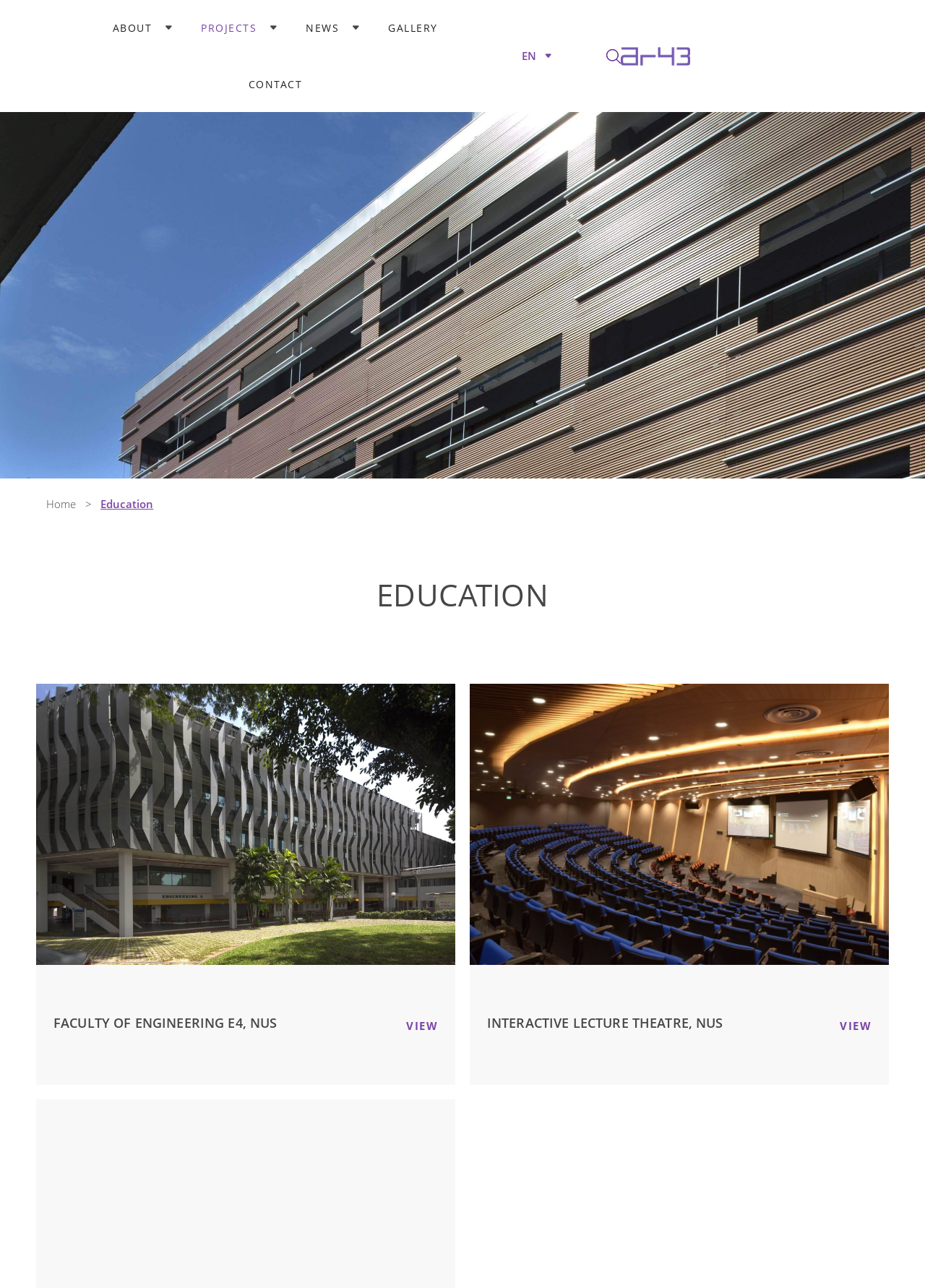Can you specify the bounding box coordinates for the region that should be clicked to fulfill this instruction: "contact us".

[0.635, 0.0, 0.743, 0.044]